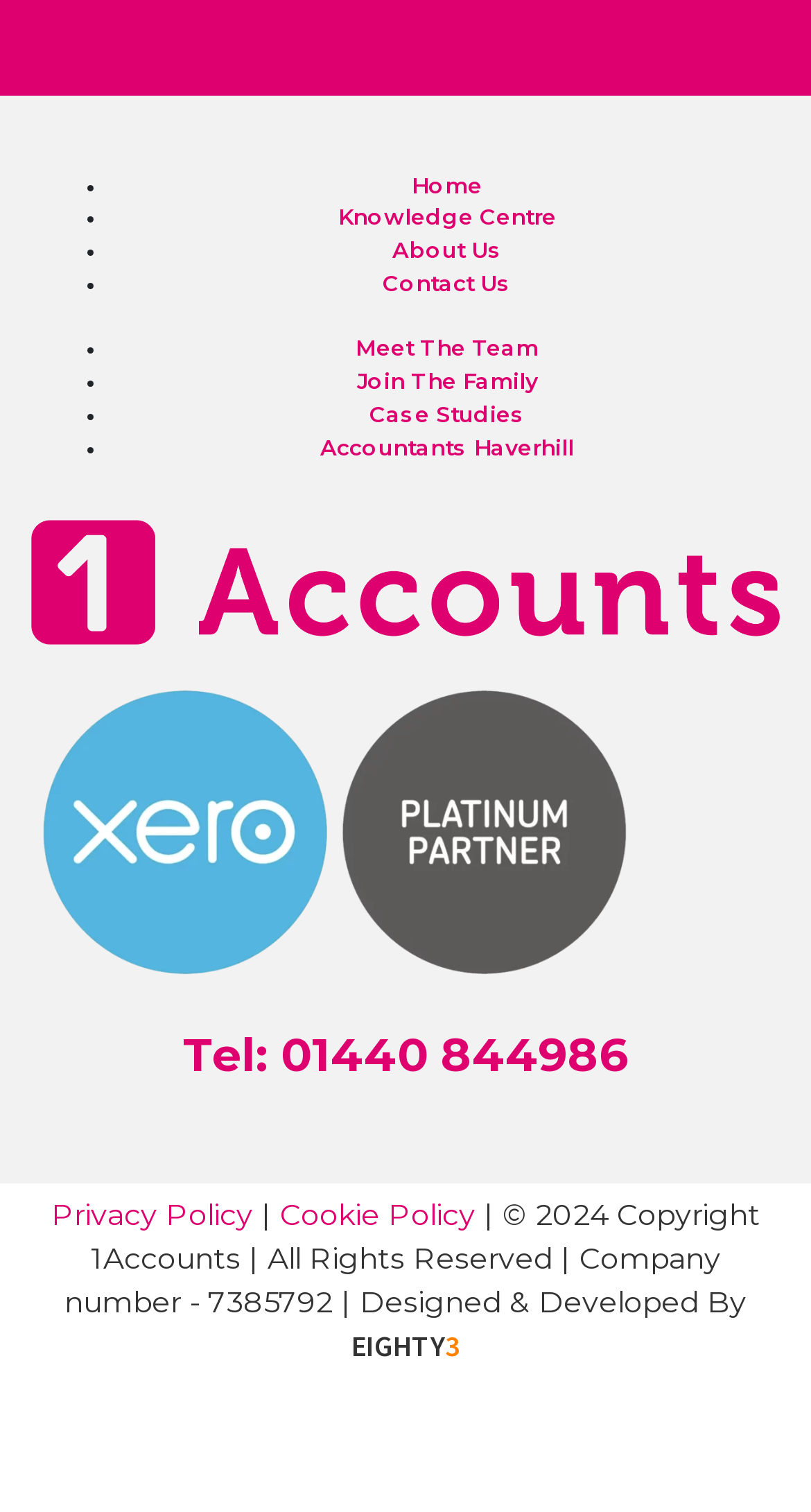Give the bounding box coordinates for the element described by: "Meet The Team".

[0.438, 0.31, 0.664, 0.328]